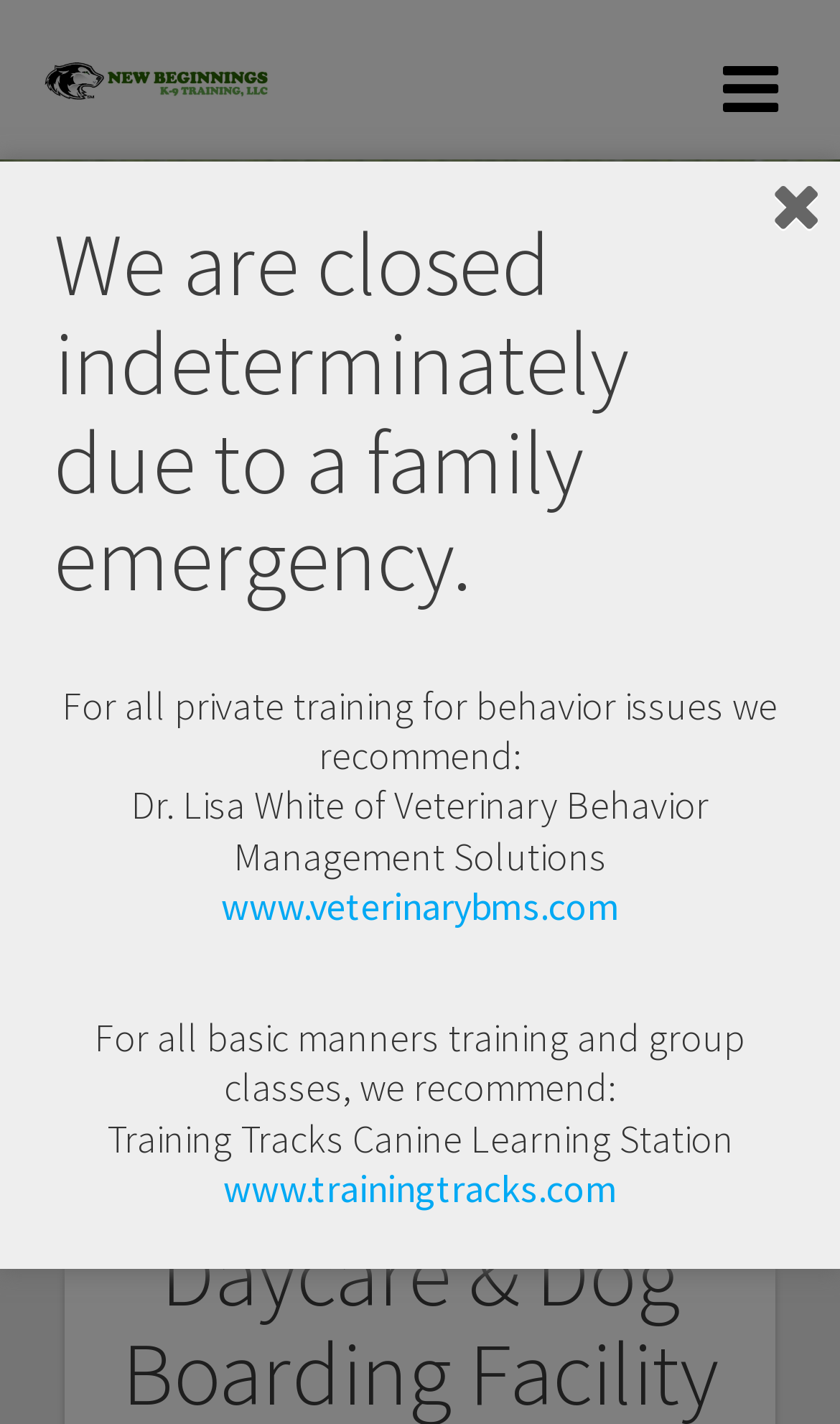What is the current status of the facility?
Could you answer the question with a detailed and thorough explanation?

The answer can be found in the heading element that says 'We are closed indeterminately due to a family emergency.' This indicates that the facility is currently not operating due to a family emergency.